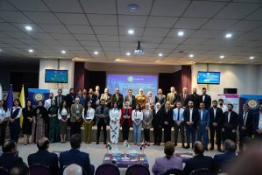What do the flags in the backdrop represent?
Based on the screenshot, give a detailed explanation to answer the question.

The flags in the backdrop are likely representing various nations or institutions, emphasizing the university's international presence and collaborations, which is a common practice in academic and research events.